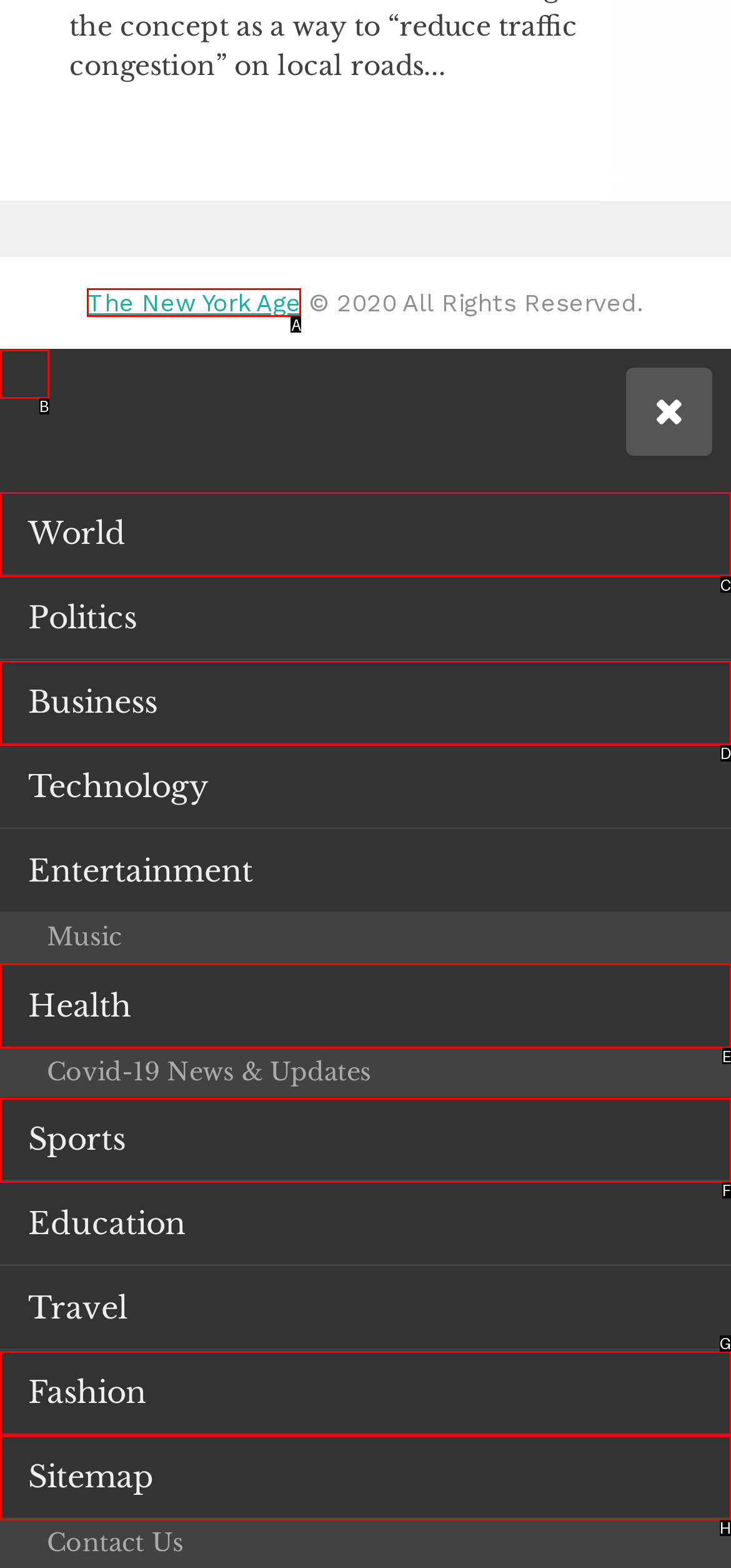Identify the HTML element I need to click to complete this task: Click the World link Provide the option's letter from the available choices.

C